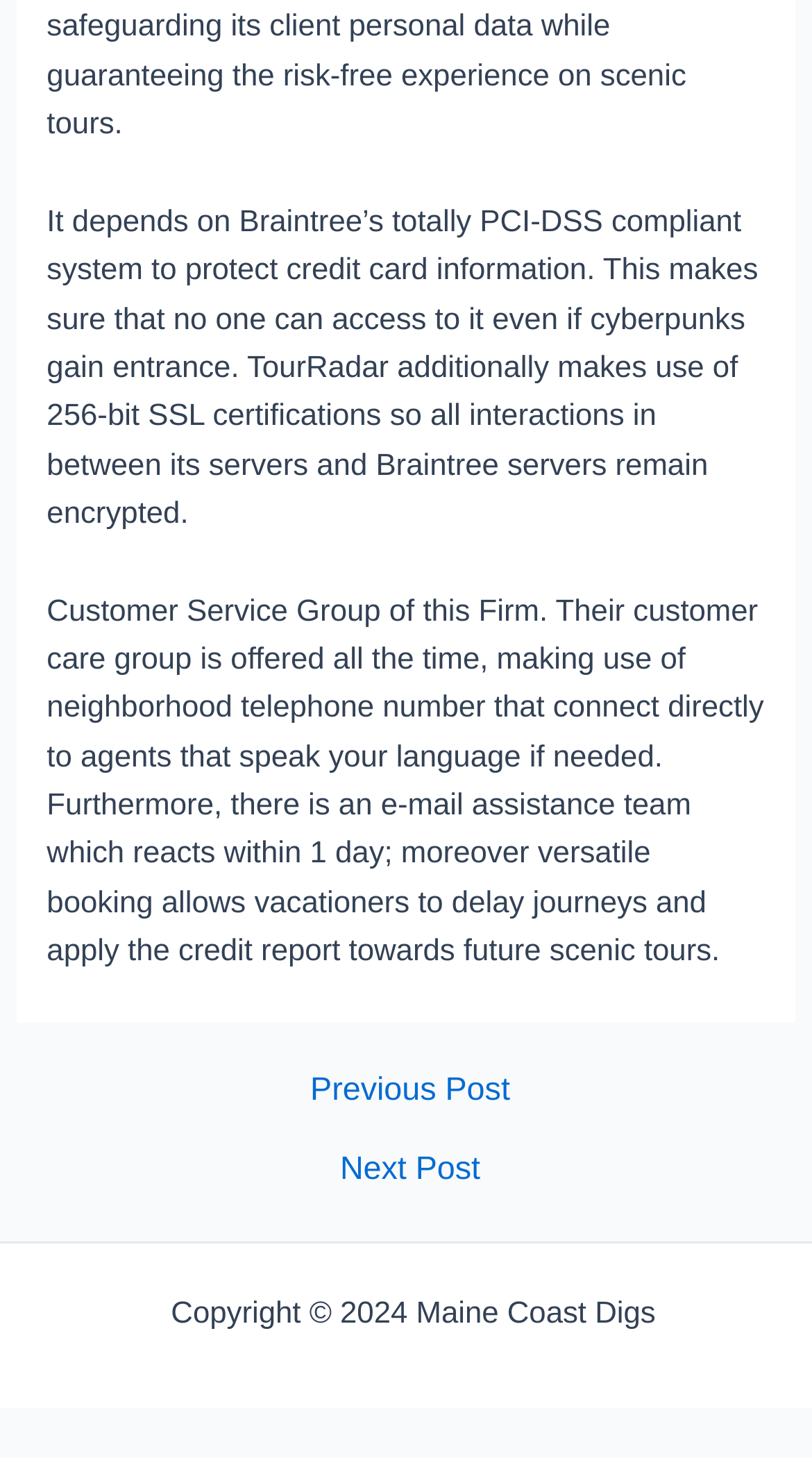Respond to the question with just a single word or phrase: 
What is the name of the company mentioned?

Maine Coast Digs